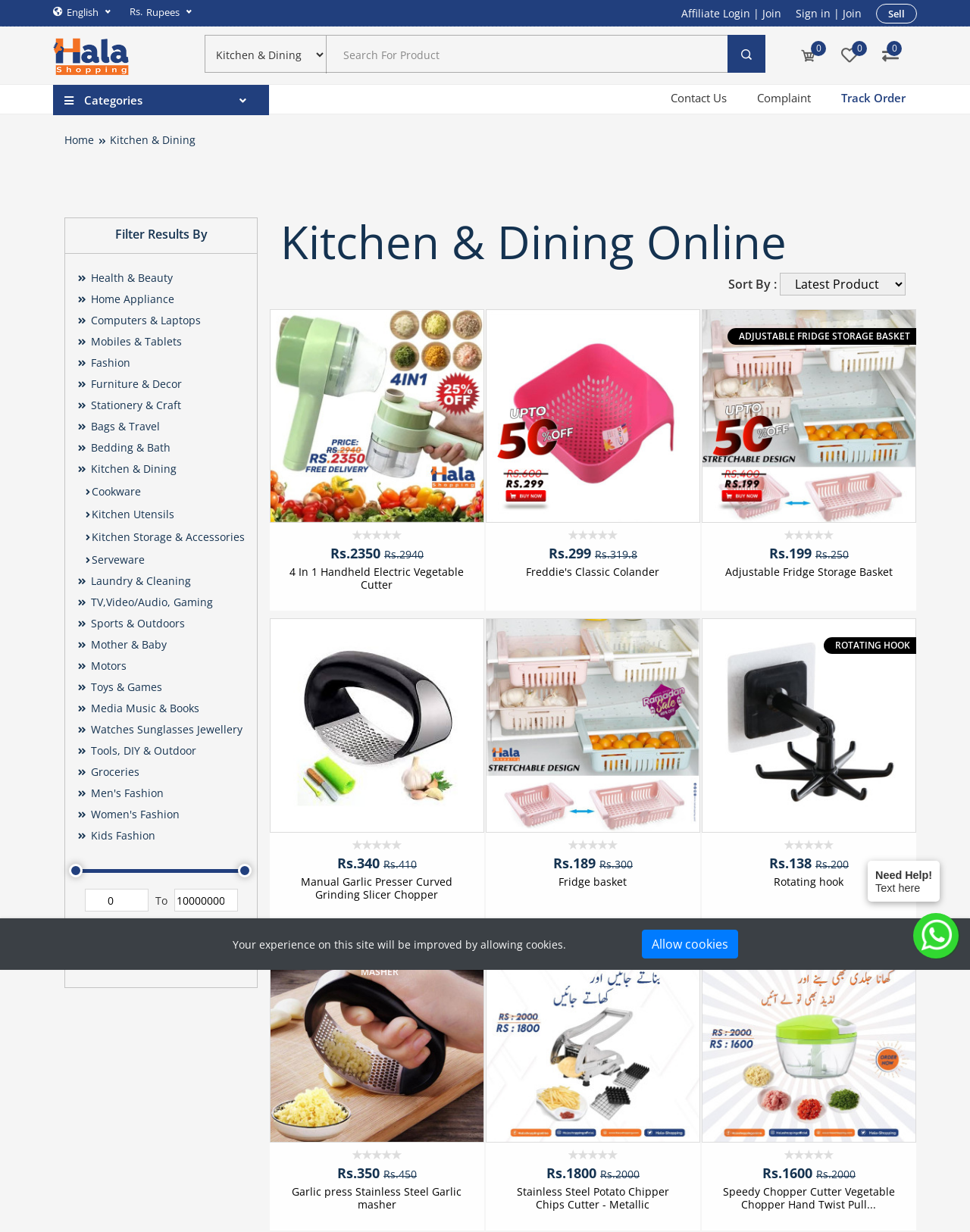Locate the bounding box coordinates of the area to click to fulfill this instruction: "Sort products by a specific order". The bounding box should be presented as four float numbers between 0 and 1, in the order [left, top, right, bottom].

[0.804, 0.221, 0.934, 0.24]